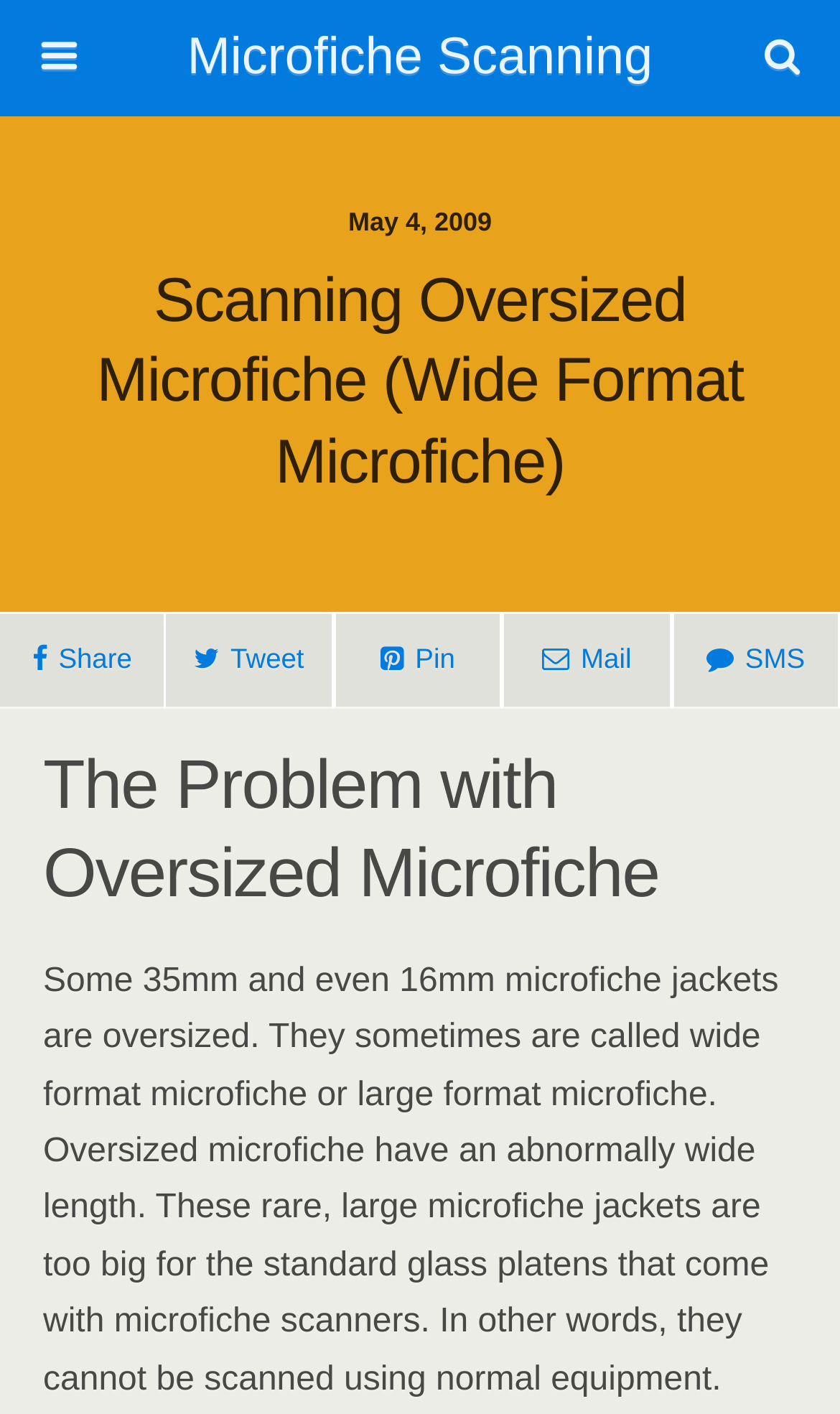Detail the webpage's structure and highlights in your description.

The webpage is about scanning oversized microfiche, specifically wide format microfiche. At the top, there is a link to "Microfiche Scanning" and a search bar with a "Search" button next to it. Below the search bar, there is a date "May 4, 2009" displayed. 

The main heading "Scanning Oversized Microfiche (Wide Format Microfiche)" is centered at the top of the page. 

On the left side, there are social media links to share the content, including "Share", "Tweet", "Pin", and "Mail". 

The main content of the page is divided into two sections. The first section has a heading "The Problem with Oversized Microfiche" and a paragraph of text that explains the issue with oversized microfiche, including their abnormal width and the need for special equipment to scan them. This section takes up most of the page.